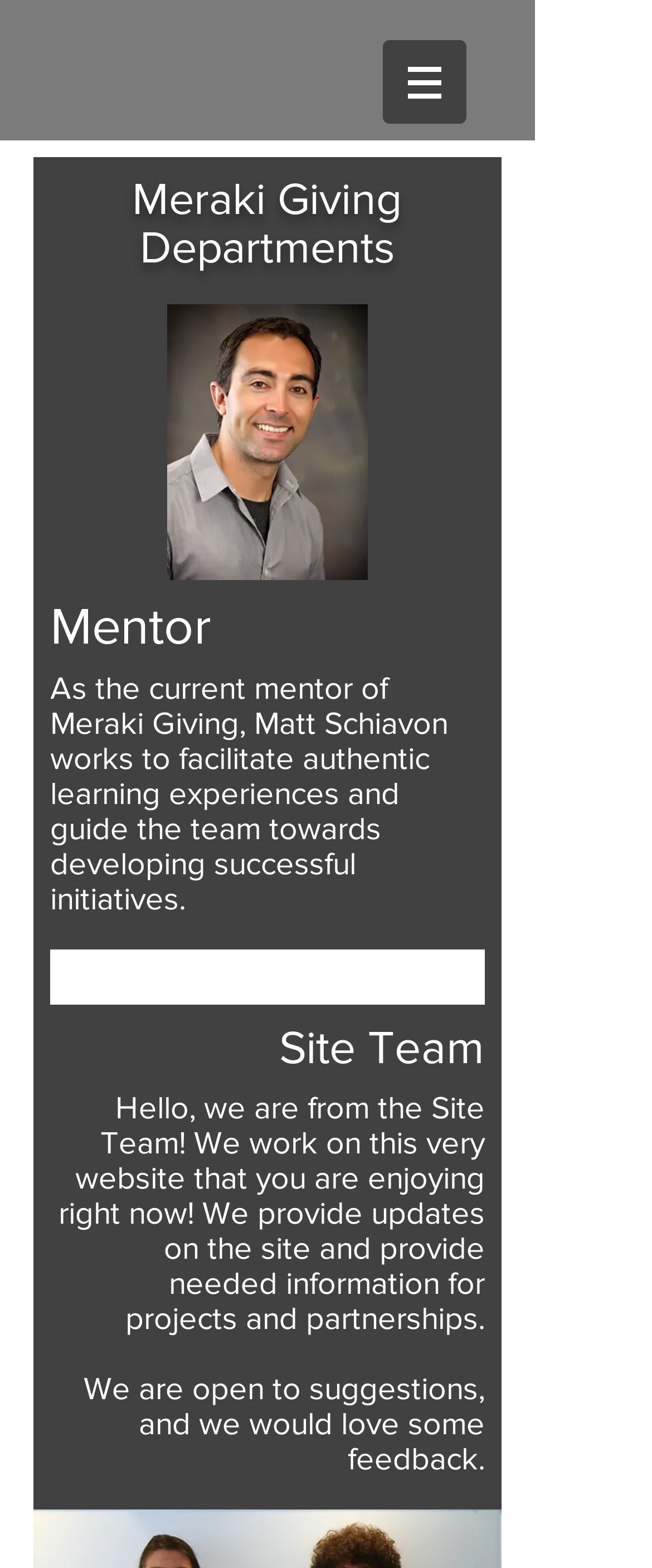What is the purpose of the Site Team?
Examine the image and give a concise answer in one word or a short phrase.

Provide updates and information